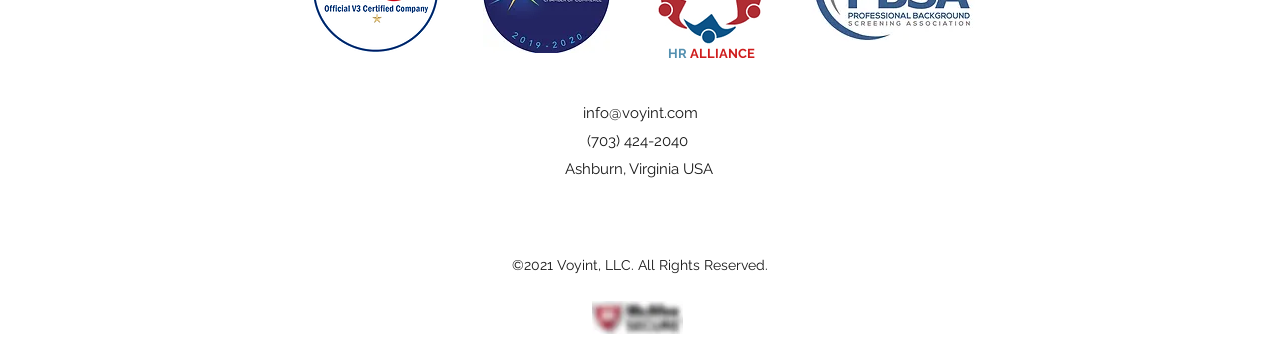What is the company's phone number?
We need a detailed and meticulous answer to the question.

The company's phone number can be found at the top of the webpage, below the main heading 'HR ALLIANCE', which is '(703) 424-2040'.